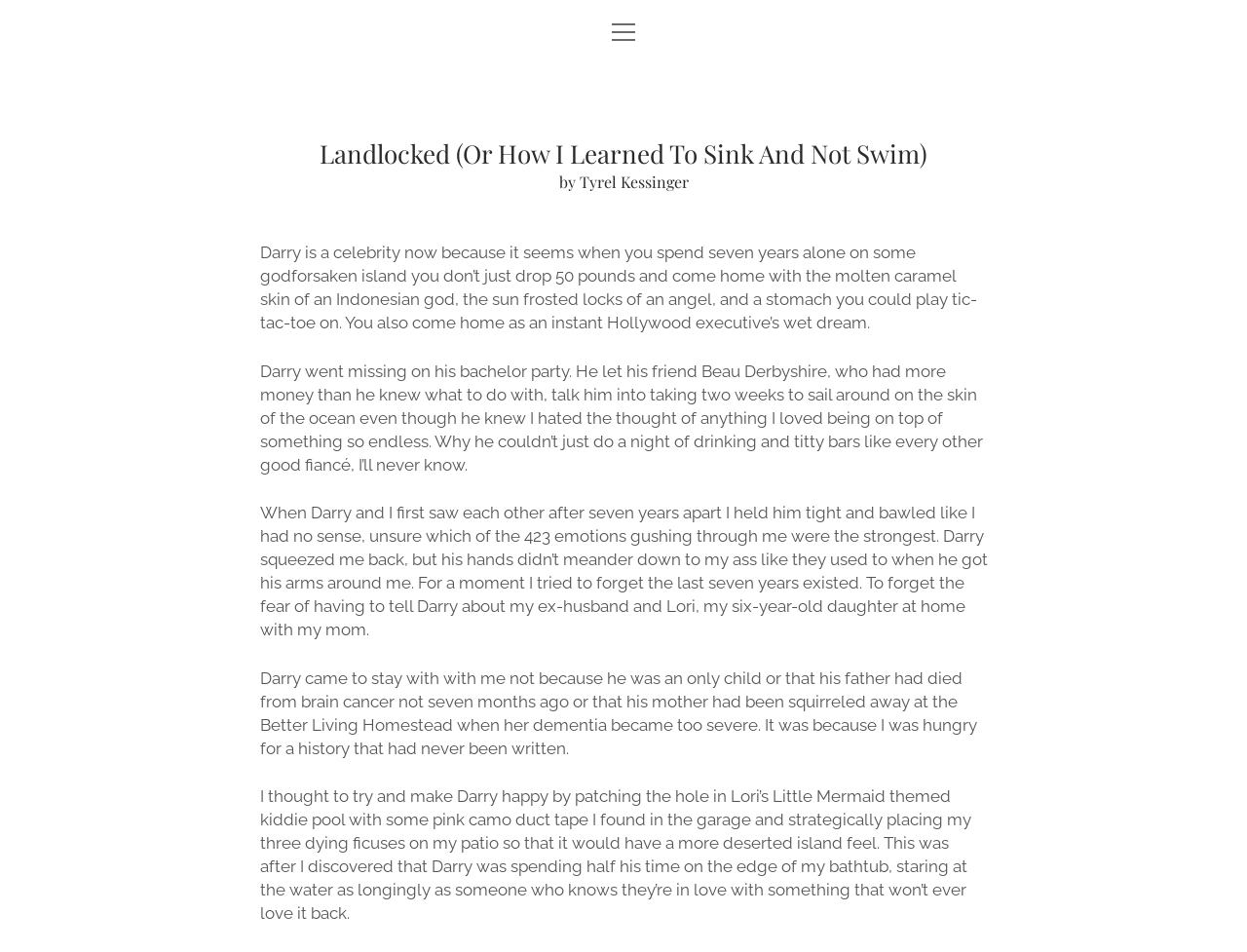Please identify the bounding box coordinates of the area I need to click to accomplish the following instruction: "Go to the SUBMISSIONS page".

[0.458, 0.197, 0.542, 0.233]